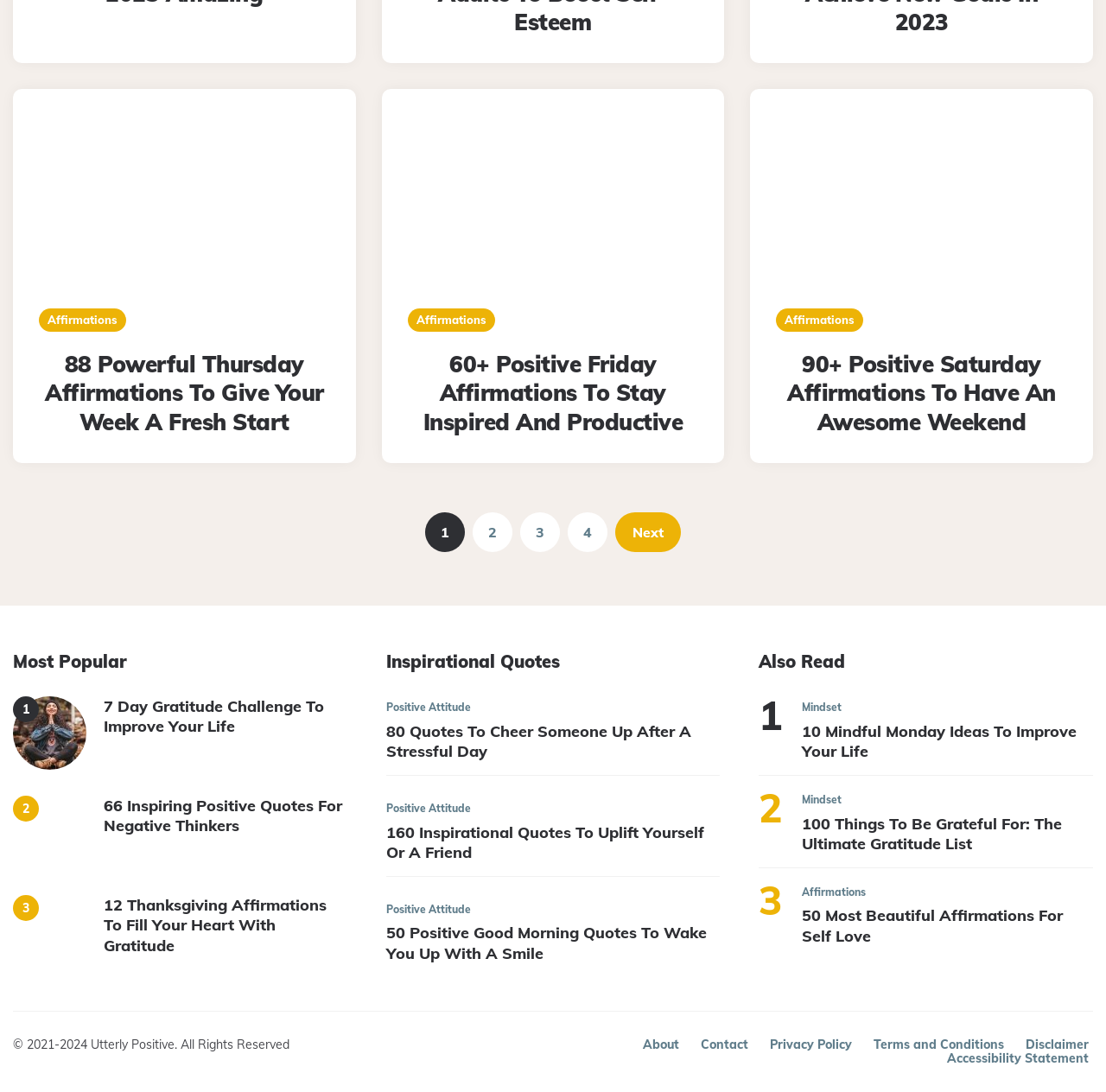What is the copyright year range mentioned at the bottom of the webpage?
Refer to the image and provide a one-word or short phrase answer.

2021-2024